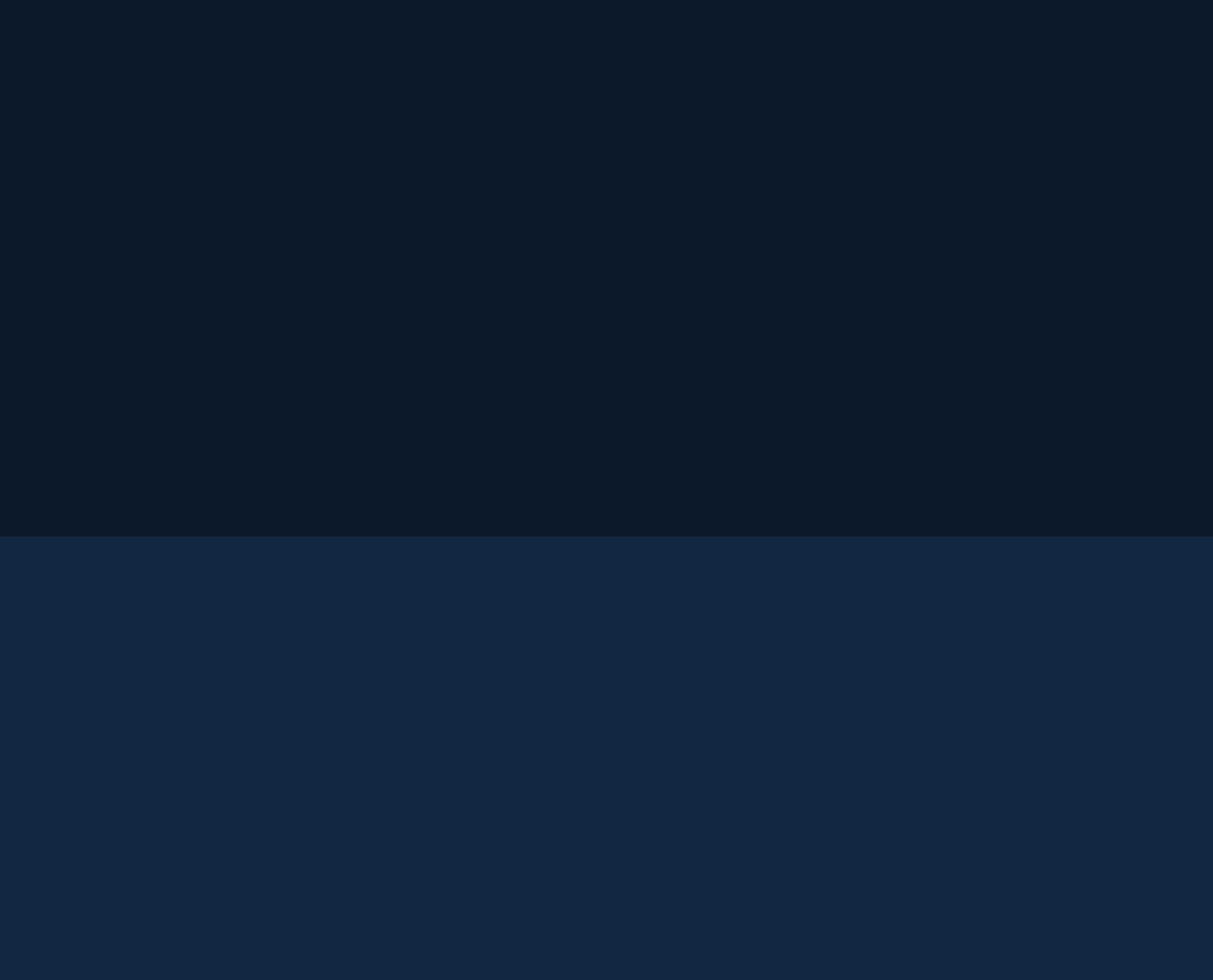Could you find the bounding box coordinates of the clickable area to complete this instruction: "click the phone number 208-628-5128"?

[0.009, 0.093, 0.087, 0.11]